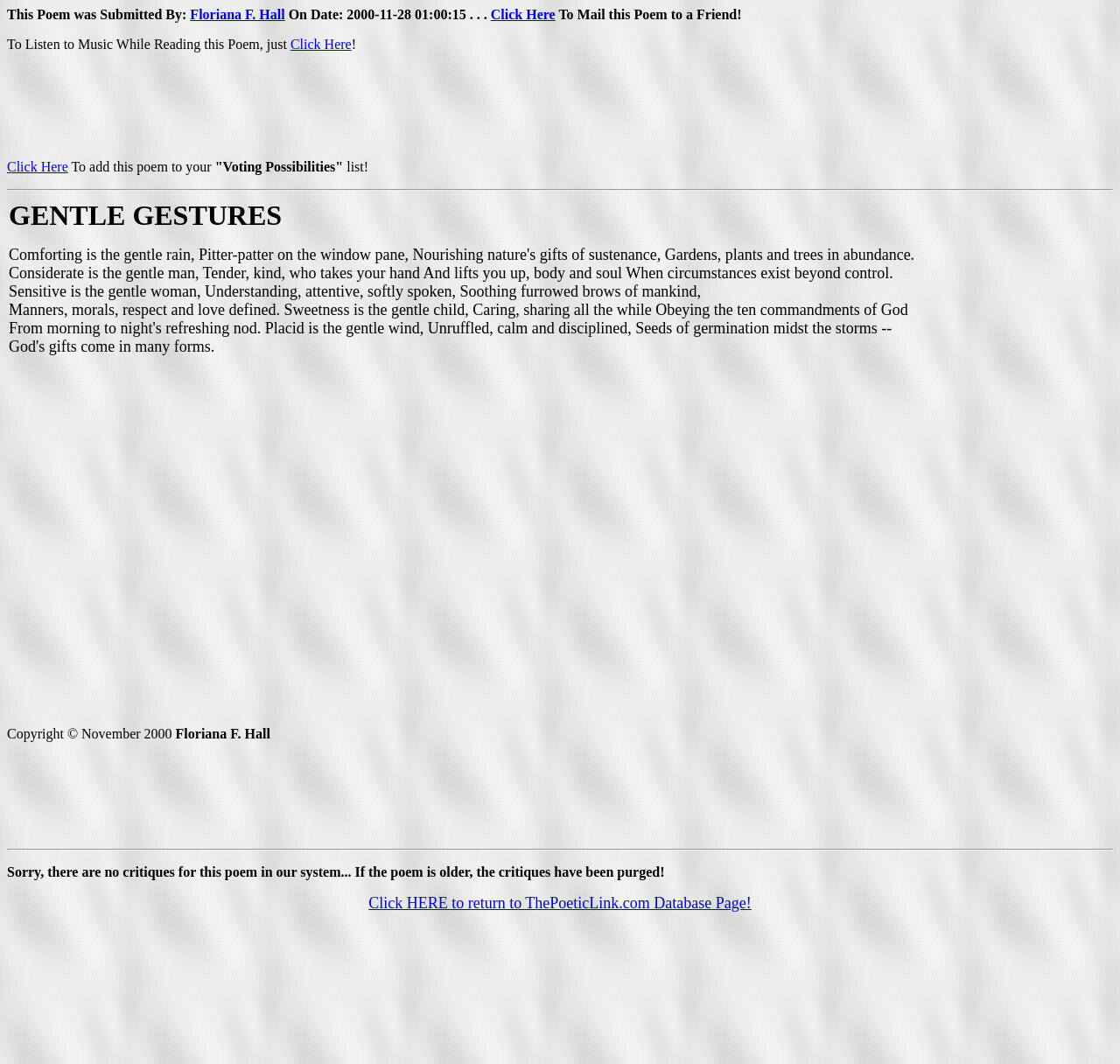Please identify the bounding box coordinates of the area that needs to be clicked to follow this instruction: "Click on the poet's name".

[0.17, 0.007, 0.254, 0.021]